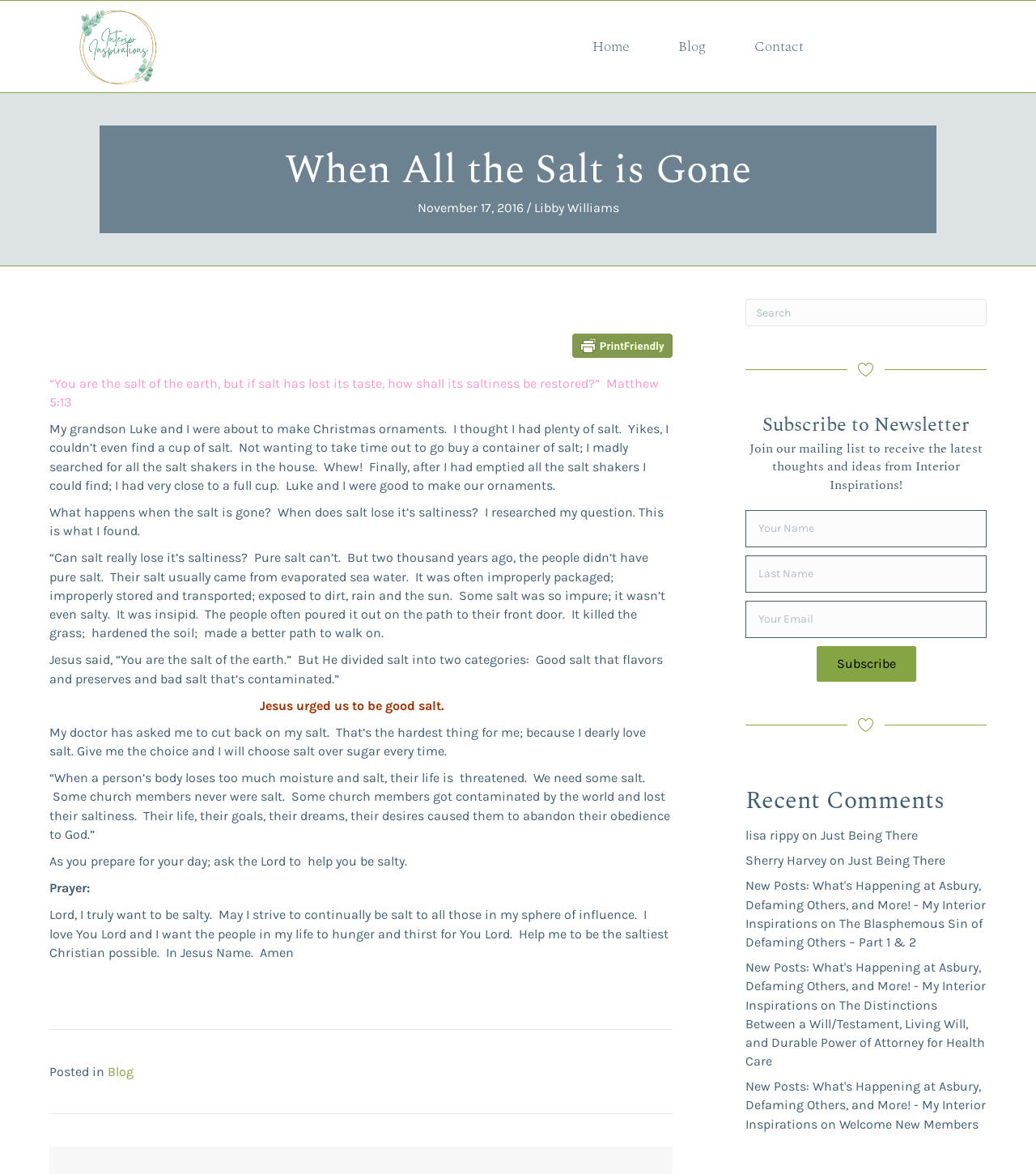What is the headline of the webpage?

When All the Salt is Gone